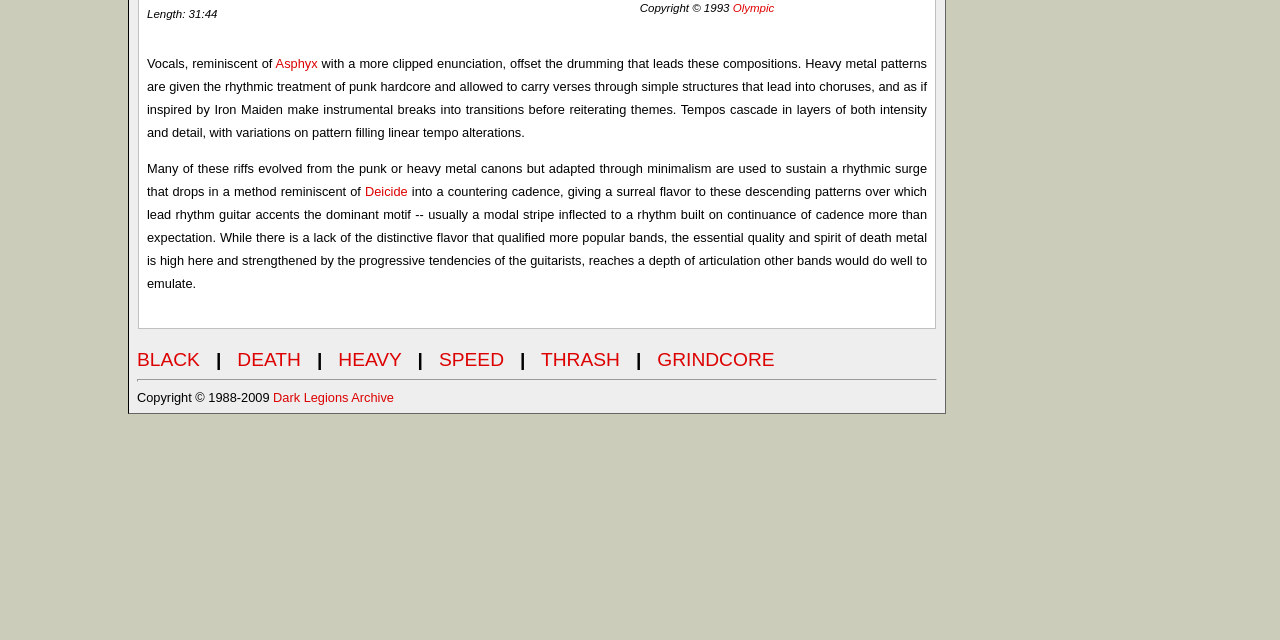Provide the bounding box coordinates of the HTML element described by the text: "Dark Legions Archive". The coordinates should be in the format [left, top, right, bottom] with values between 0 and 1.

[0.213, 0.609, 0.308, 0.632]